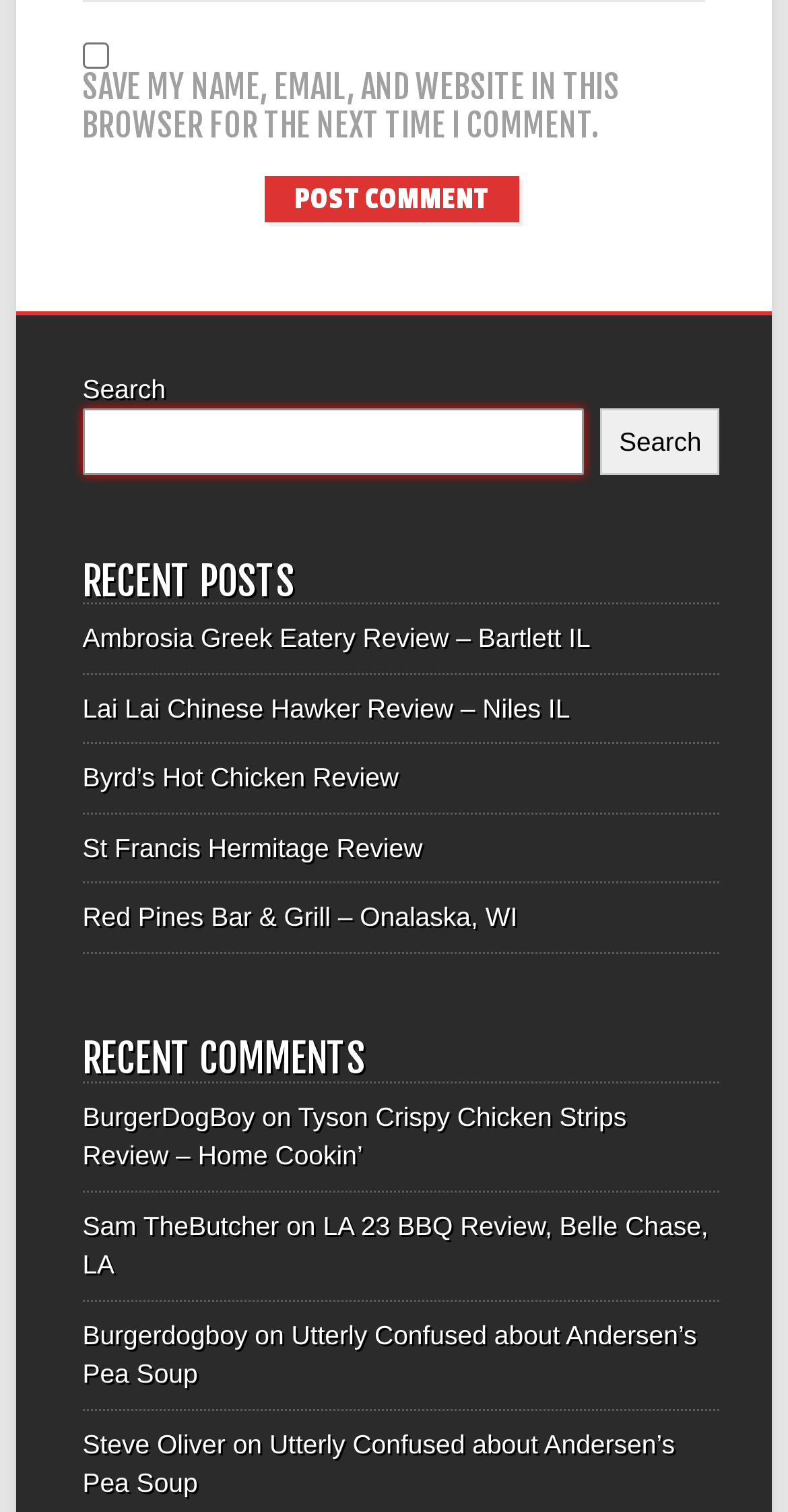Determine the bounding box coordinates of the clickable region to execute the instruction: "Search for something". The coordinates should be four float numbers between 0 and 1, denoted as [left, top, right, bottom].

[0.105, 0.244, 0.913, 0.314]